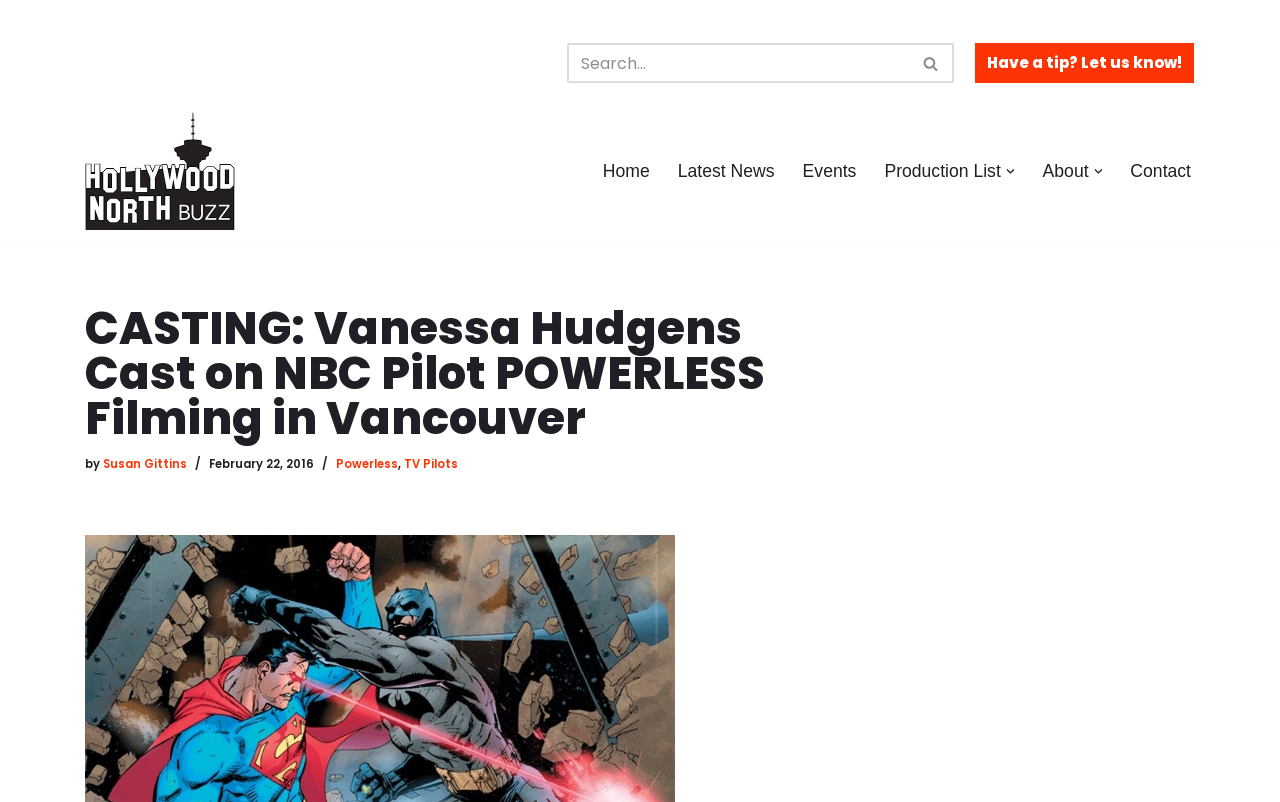What is the author of the article?
Refer to the image and provide a thorough answer to the question.

I found a link element with the text 'Susan Gittins' next to the 'by' StaticText element, indicating that Susan Gittins is the author of the article.